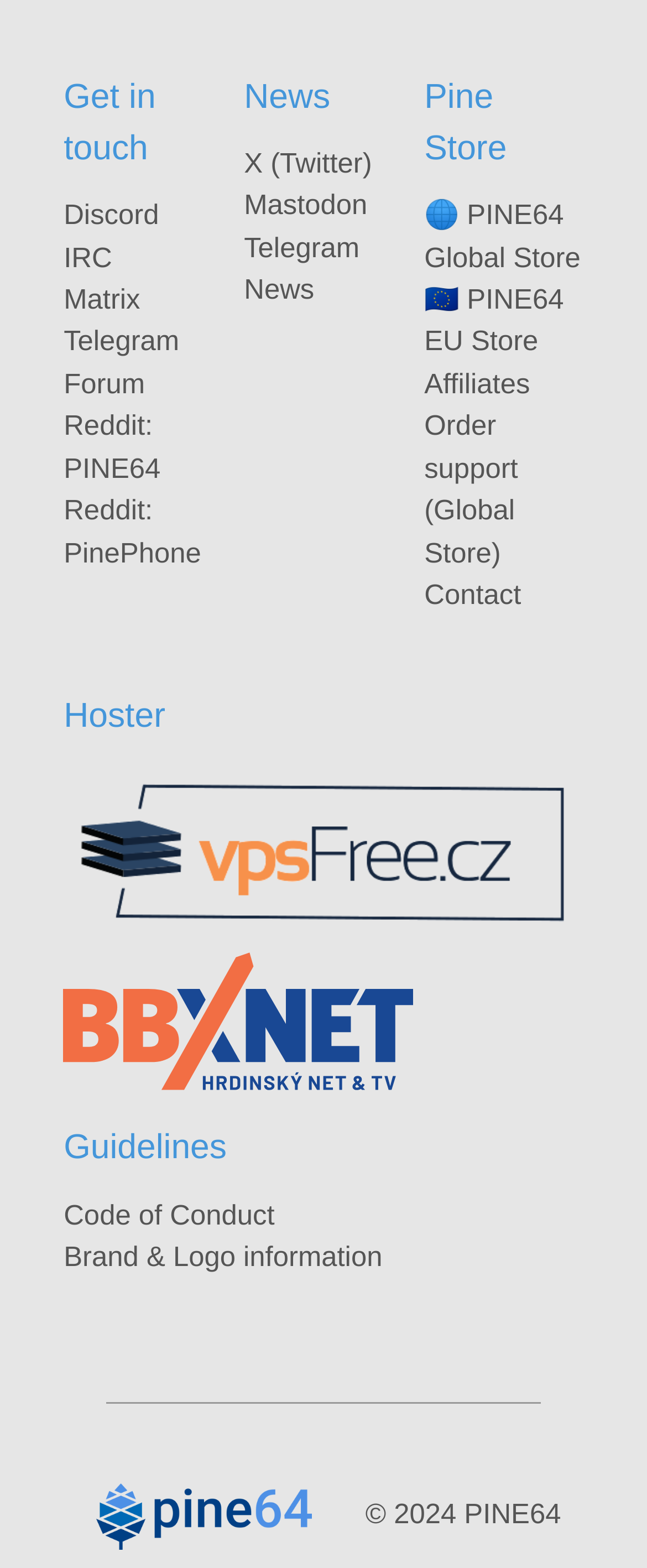Please identify the bounding box coordinates of the element I need to click to follow this instruction: "View Cyberpunk 2077 game details".

None